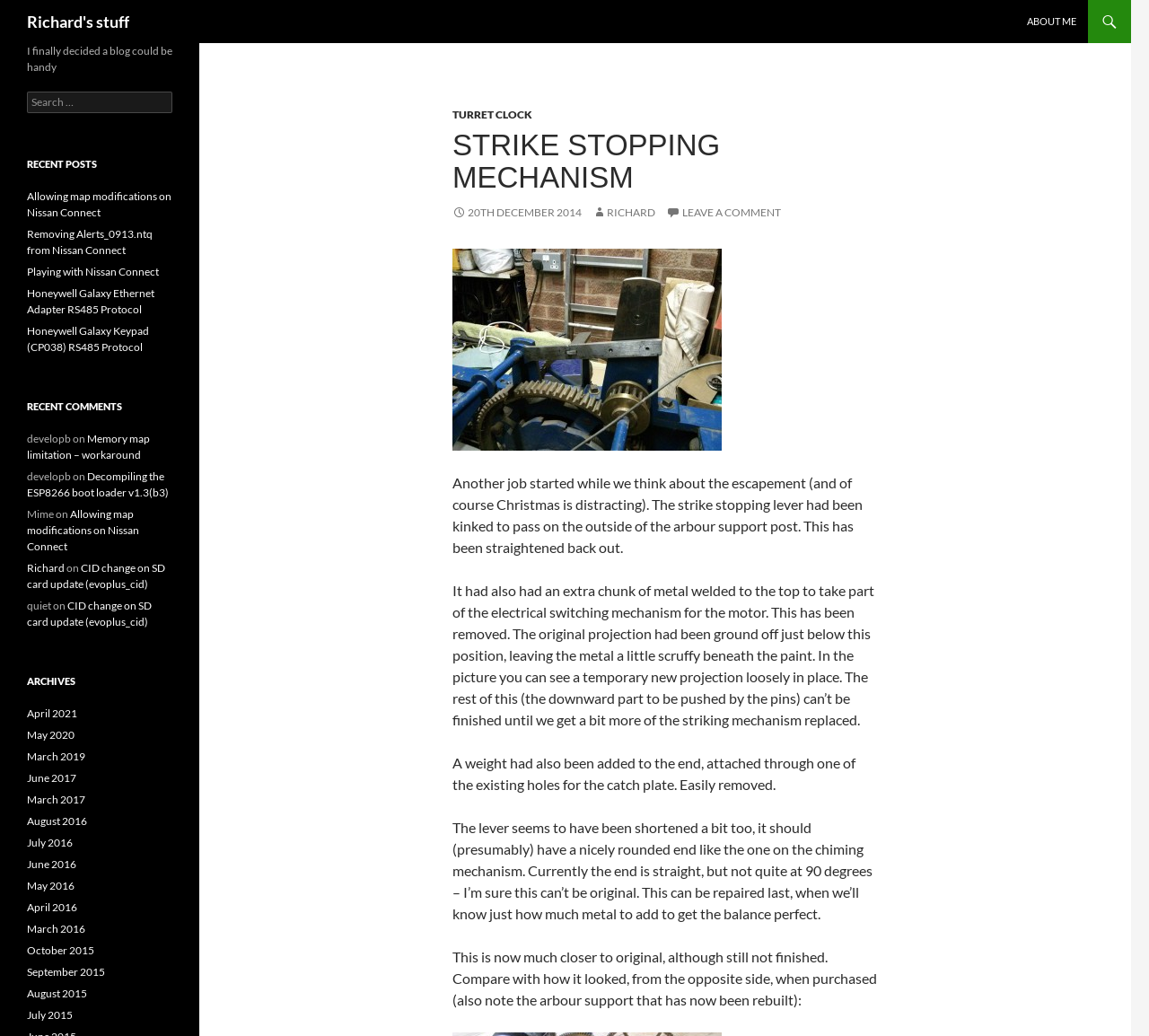Use a single word or phrase to answer the question:
What is the purpose of the search box?

To search the blog